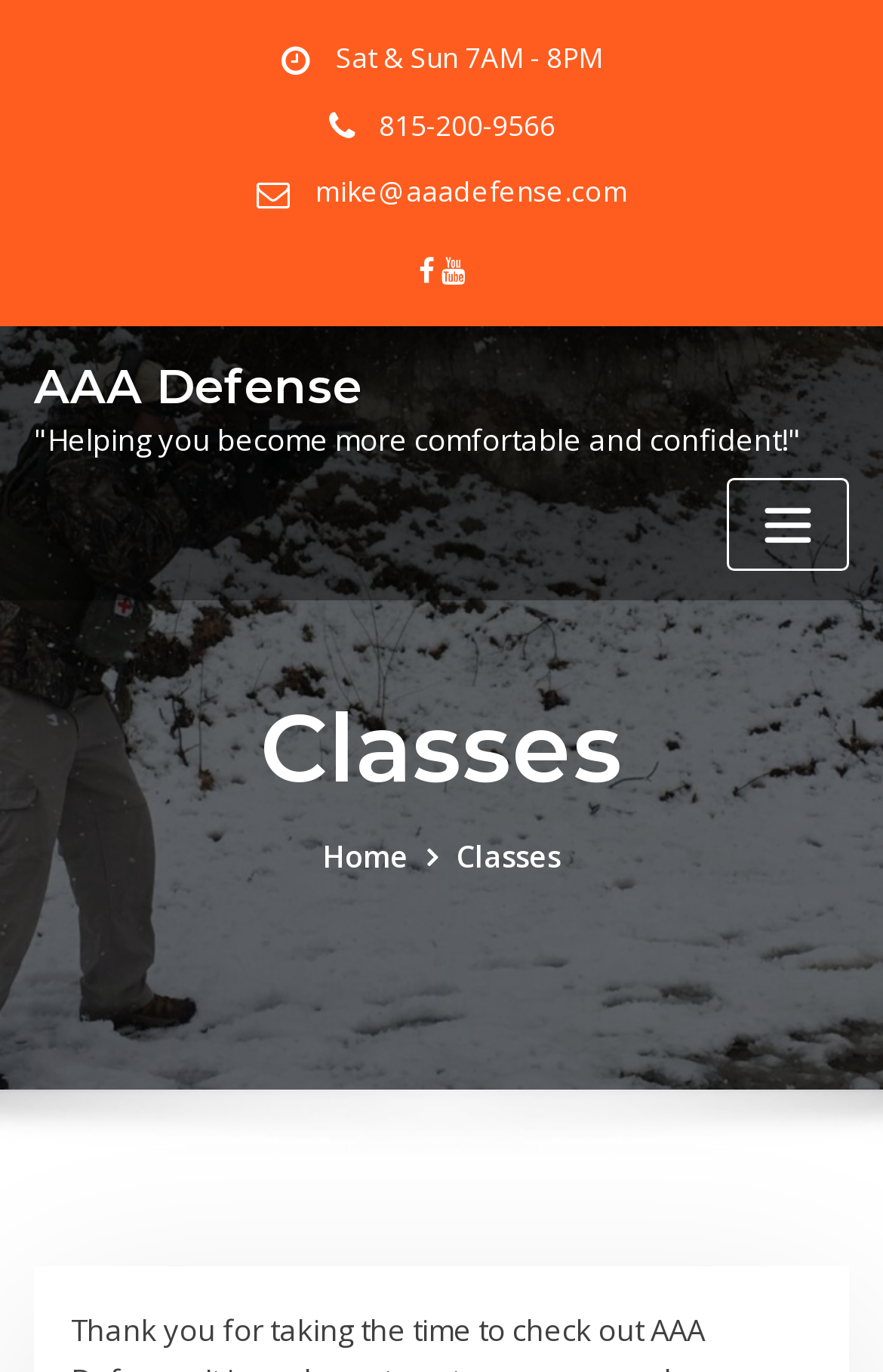Bounding box coordinates are specified in the format (top-left x, top-left y, bottom-right x, bottom-right y). All values are floating point numbers bounded between 0 and 1. Please provide the bounding box coordinate of the region this sentence describes: AAA Defense

[0.038, 0.262, 0.41, 0.303]